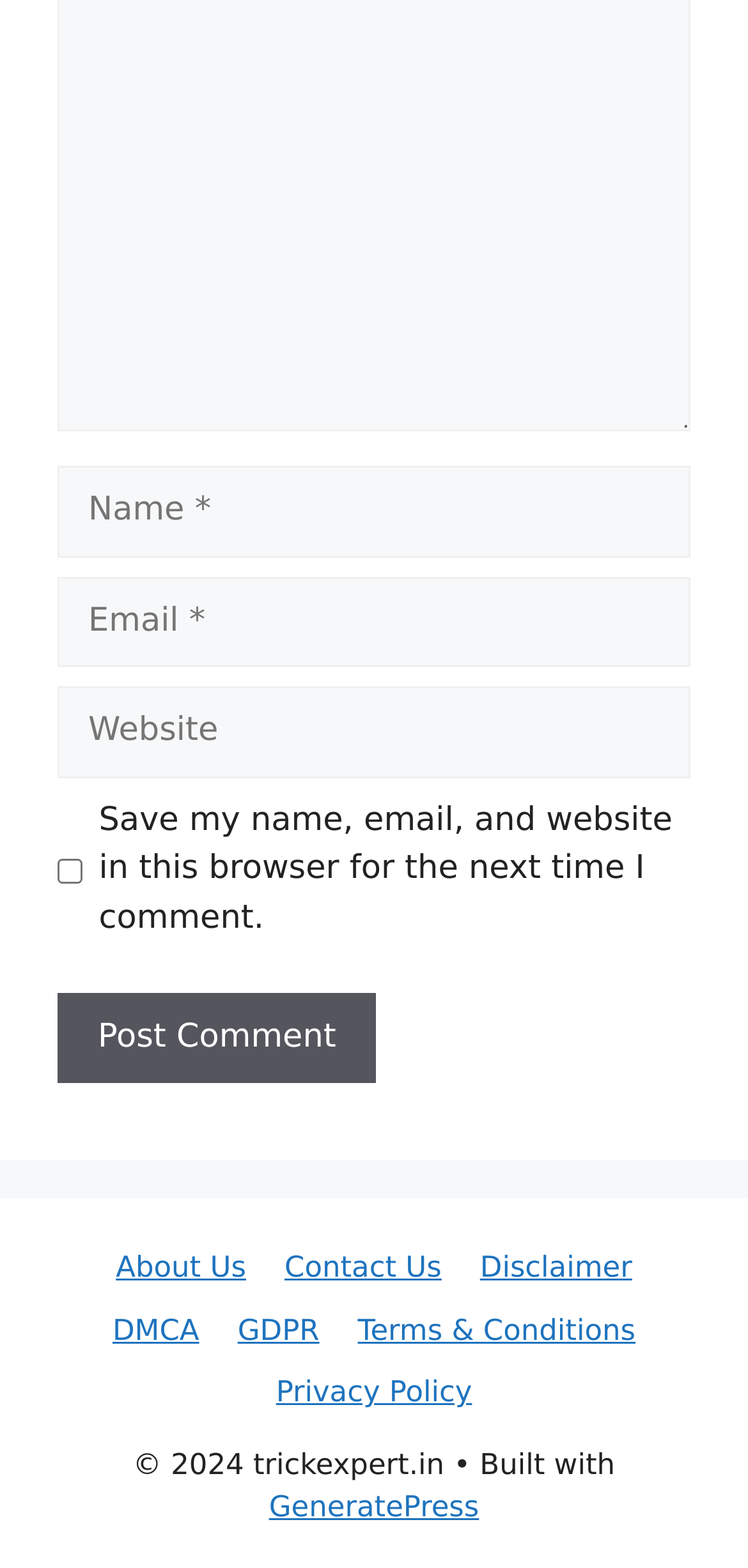Please identify the coordinates of the bounding box that should be clicked to fulfill this instruction: "Check the save my name checkbox".

[0.077, 0.547, 0.11, 0.563]